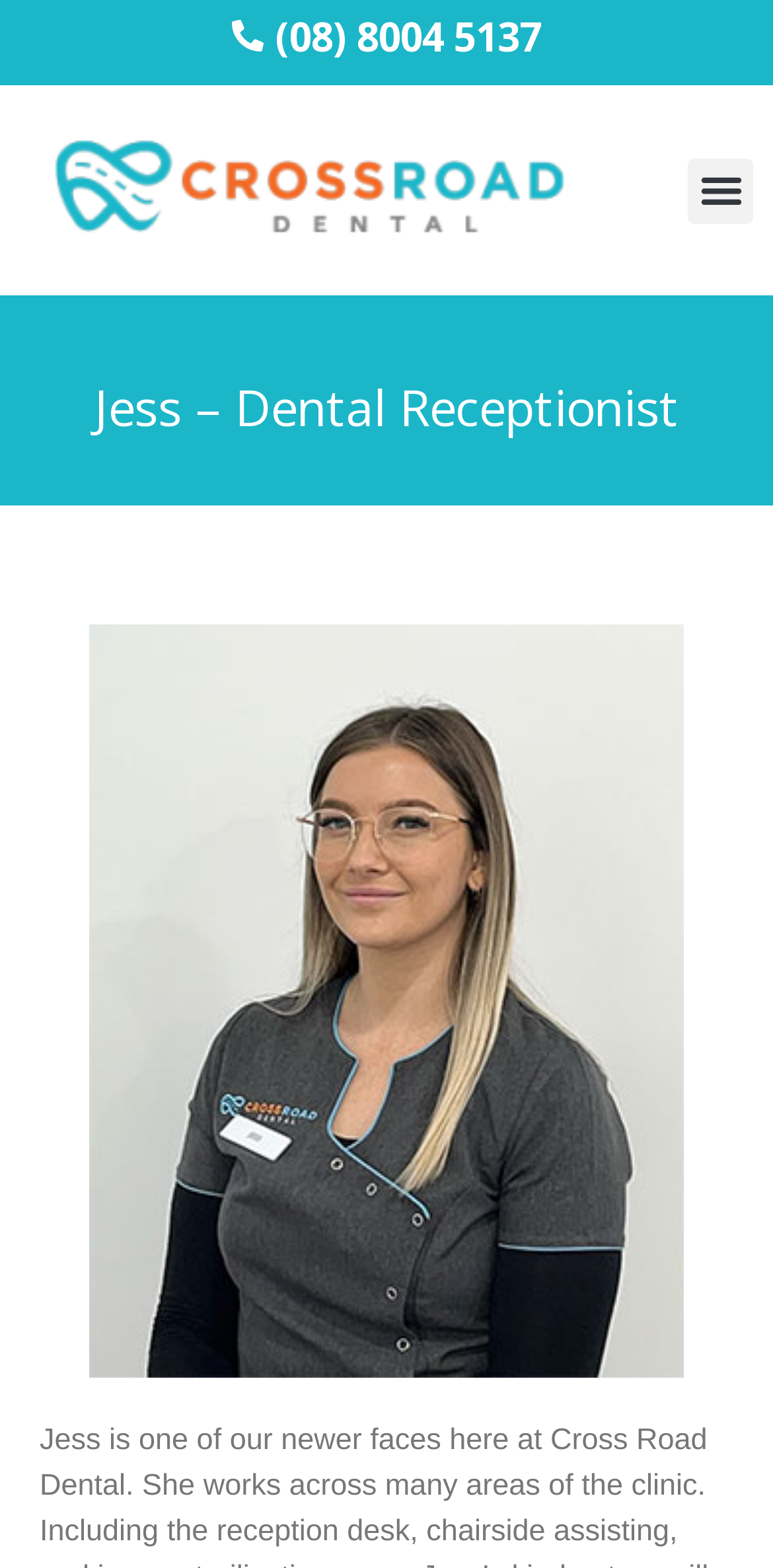Using the elements shown in the image, answer the question comprehensively: What is the logo of Cross Road Dental?

I found the logo by looking at the image element with the description 'website logo' which is likely to be the logo of Cross Road Dental.